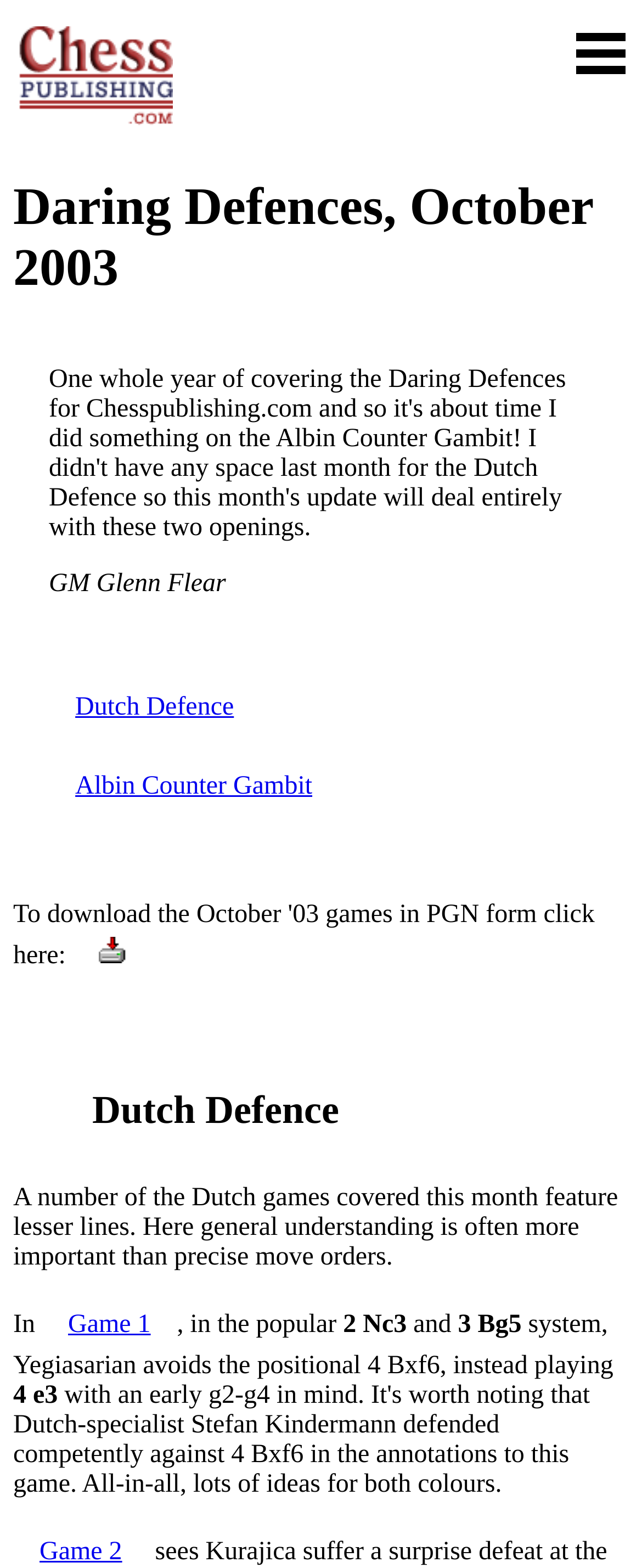What is the topic of the update?
Based on the image, give a concise answer in the form of a single word or short phrase.

Dutch Defence and Albin Counter Gambit